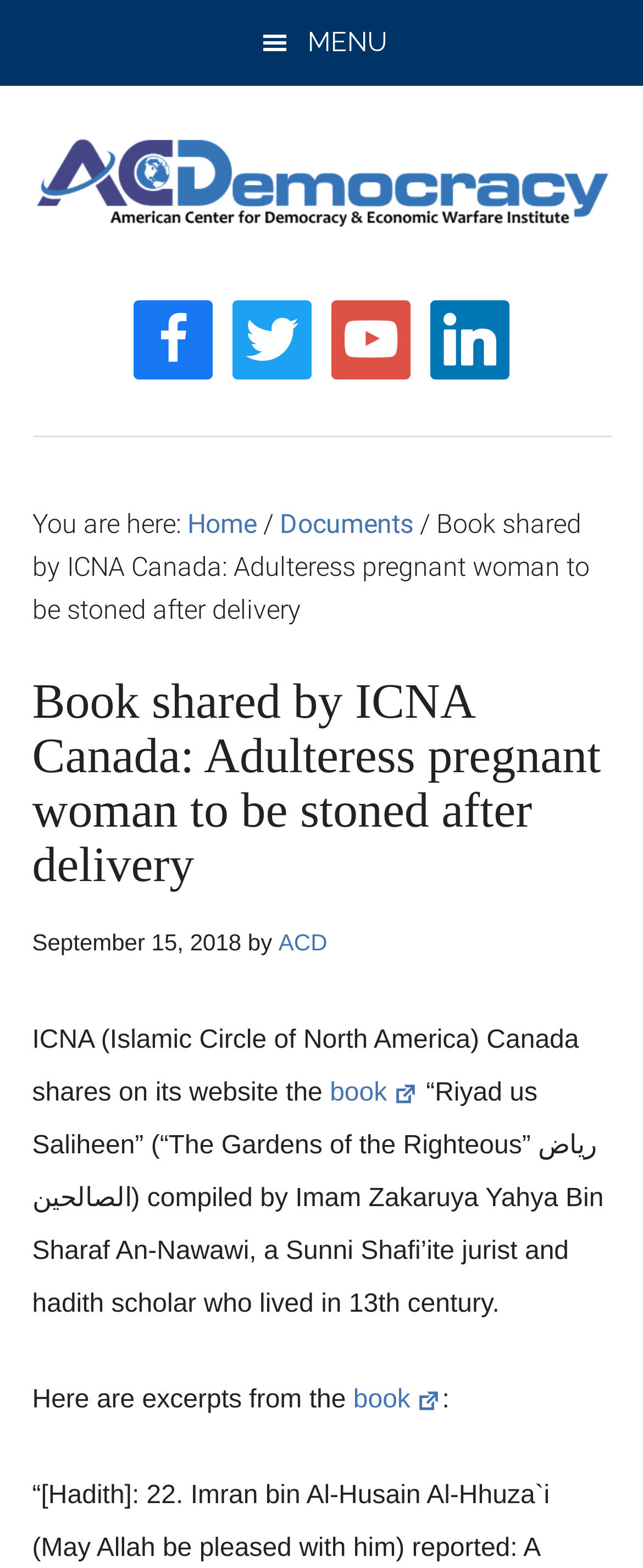Identify the main title of the webpage and generate its text content.

Book shared by ICNA Canada: Adulteress pregnant woman to be stoned after delivery